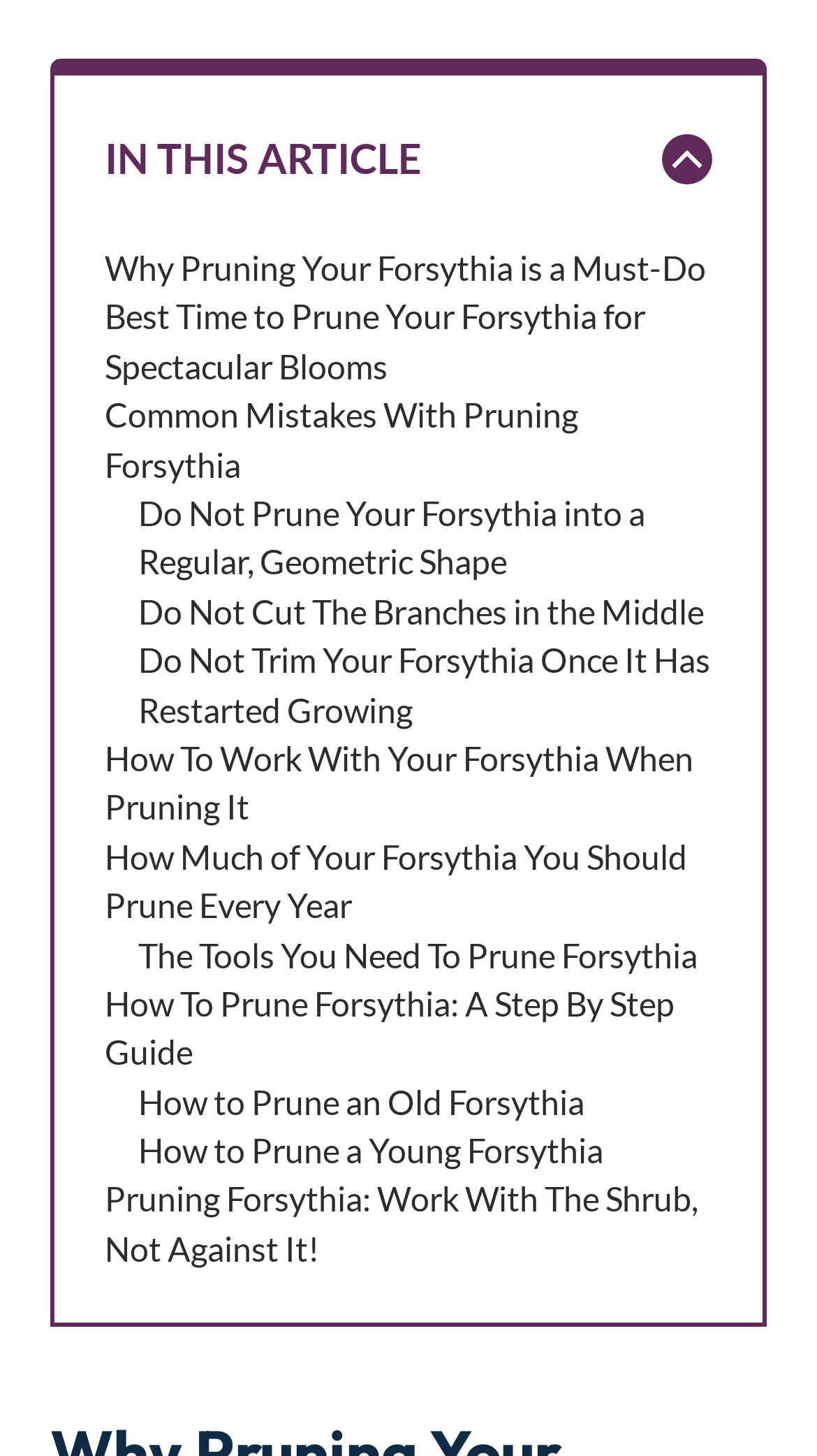Given the element description "IN THIS ARTICLE", identify the bounding box of the corresponding UI element.

[0.128, 0.087, 0.872, 0.133]